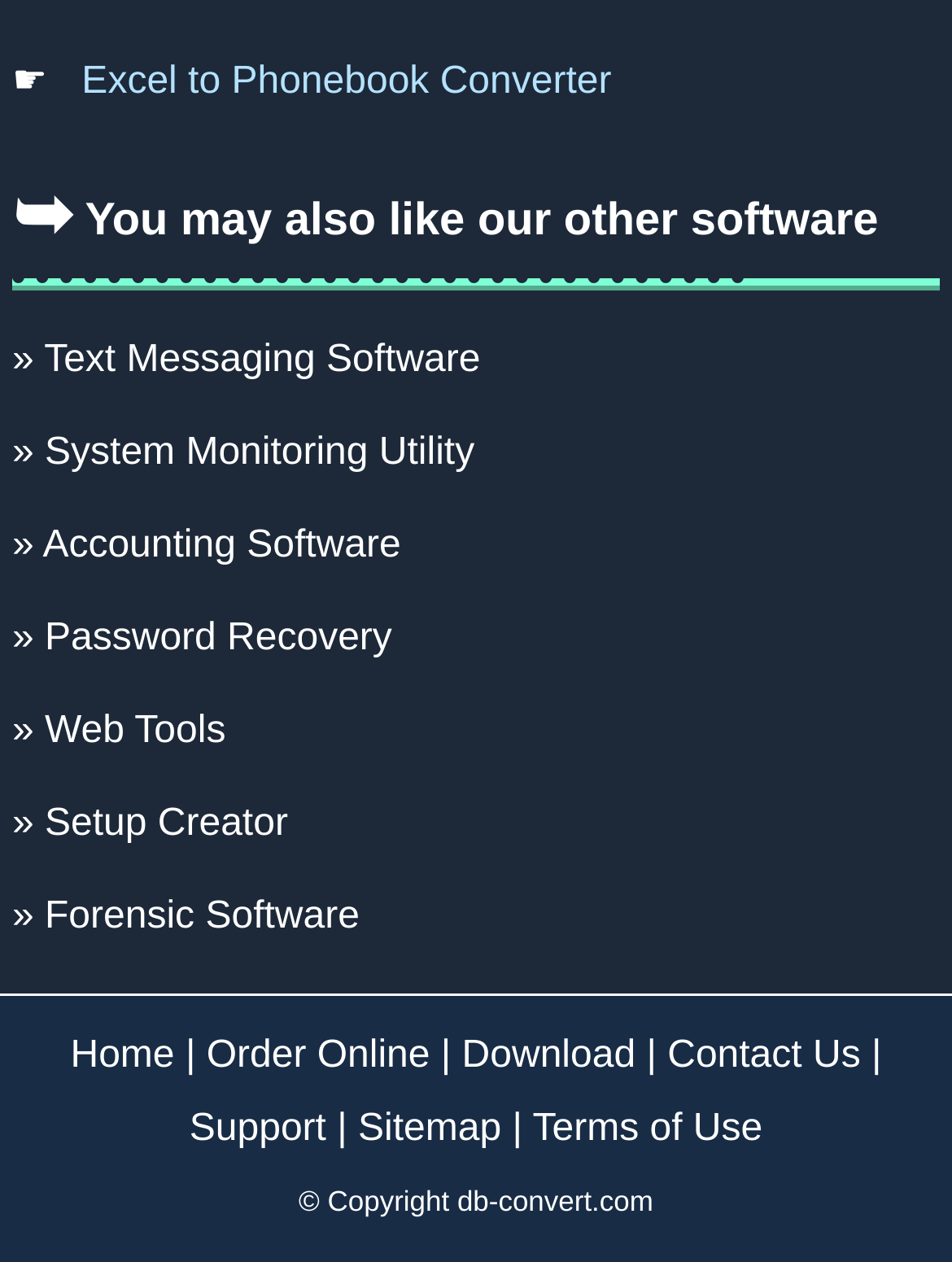Answer the following inquiry with a single word or phrase:
What is the copyright information?

© Copyright db-convert.com